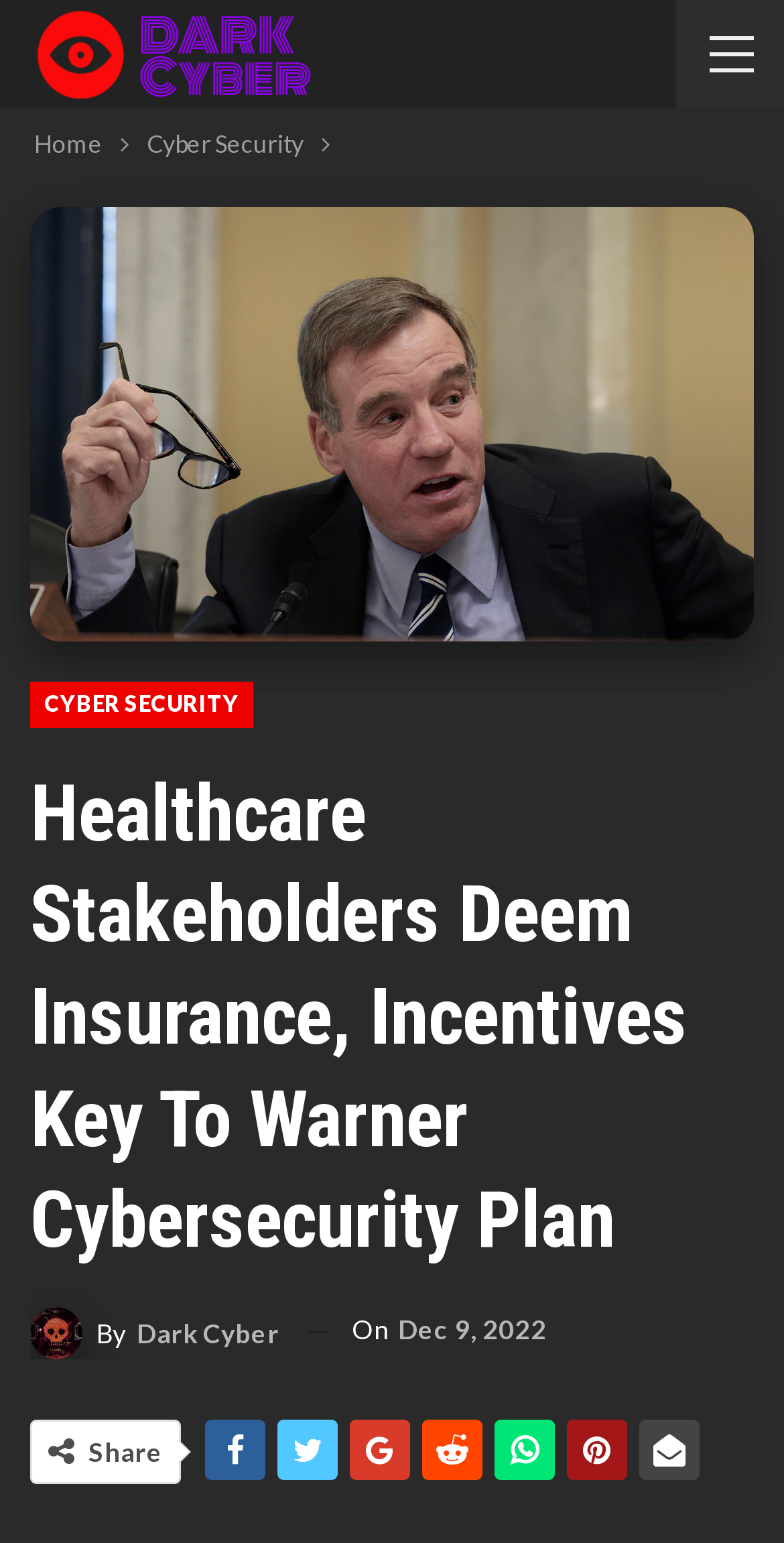Answer the question using only one word or a concise phrase: How many social media sharing links are available?

6